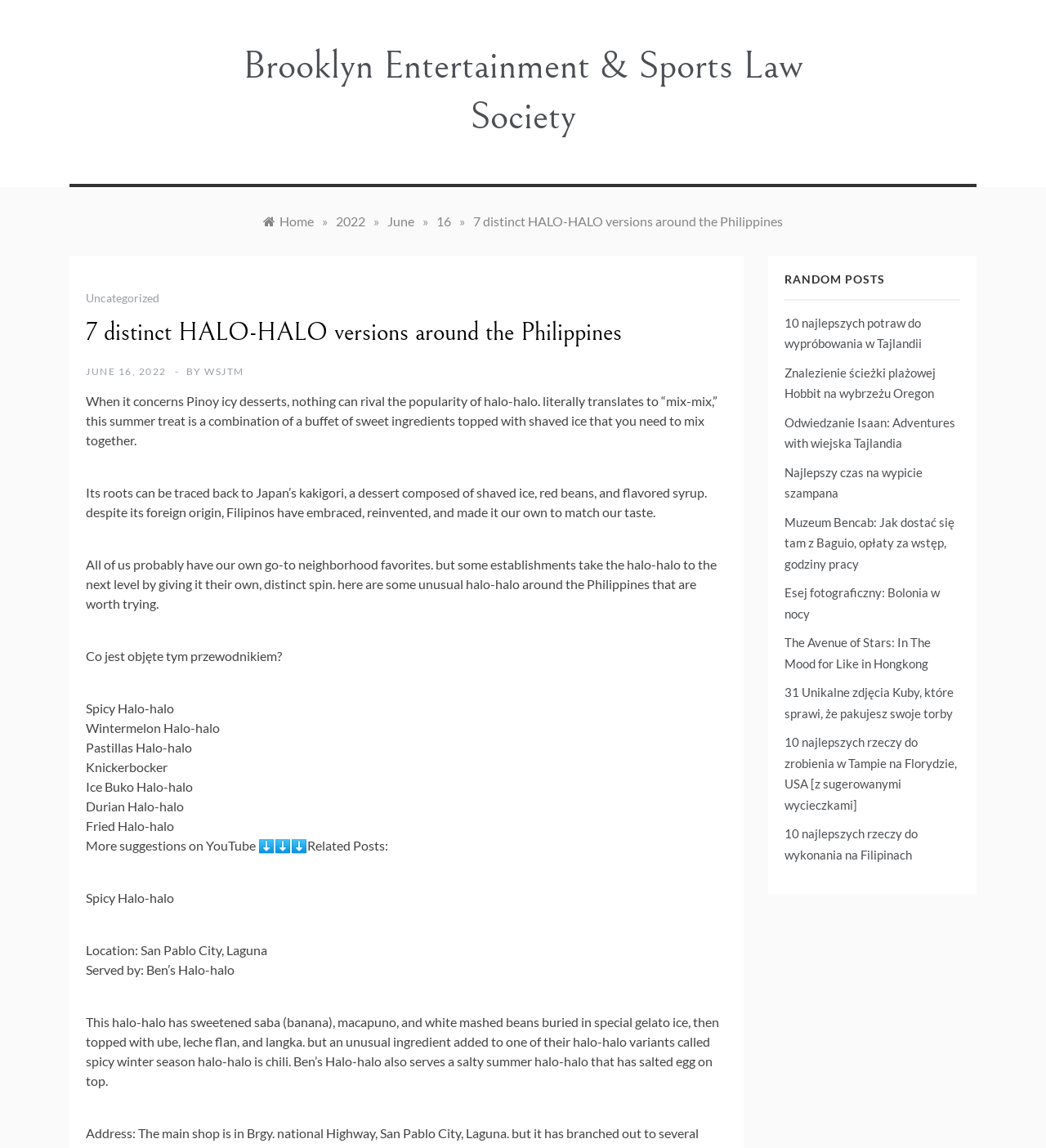Show the bounding box coordinates of the region that should be clicked to follow the instruction: "Go to the homepage."

[0.252, 0.186, 0.3, 0.199]